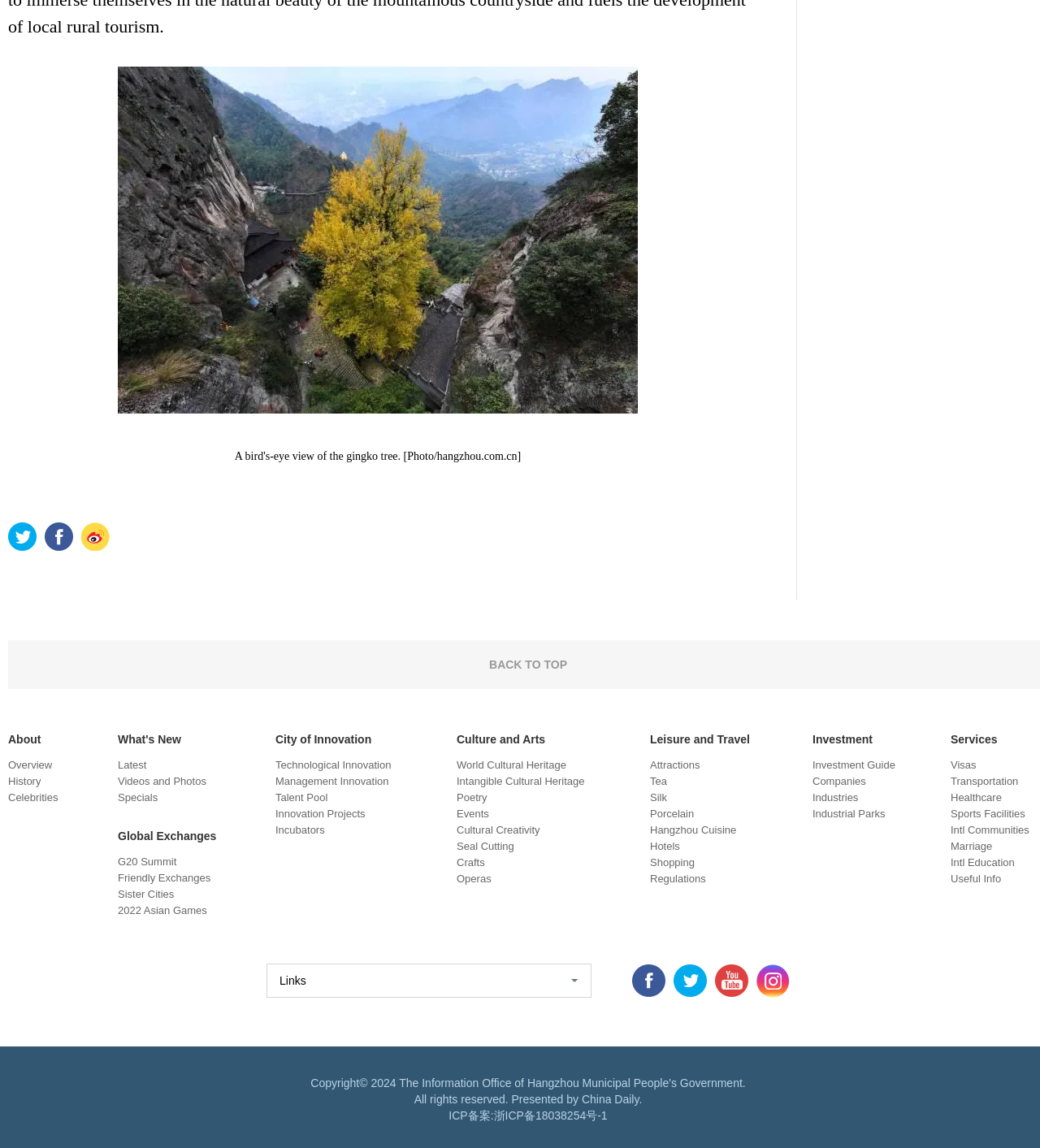Identify the bounding box coordinates of the clickable region necessary to fulfill the following instruction: "Click on About". The bounding box coordinates should be four float numbers between 0 and 1, i.e., [left, top, right, bottom].

[0.008, 0.638, 0.039, 0.65]